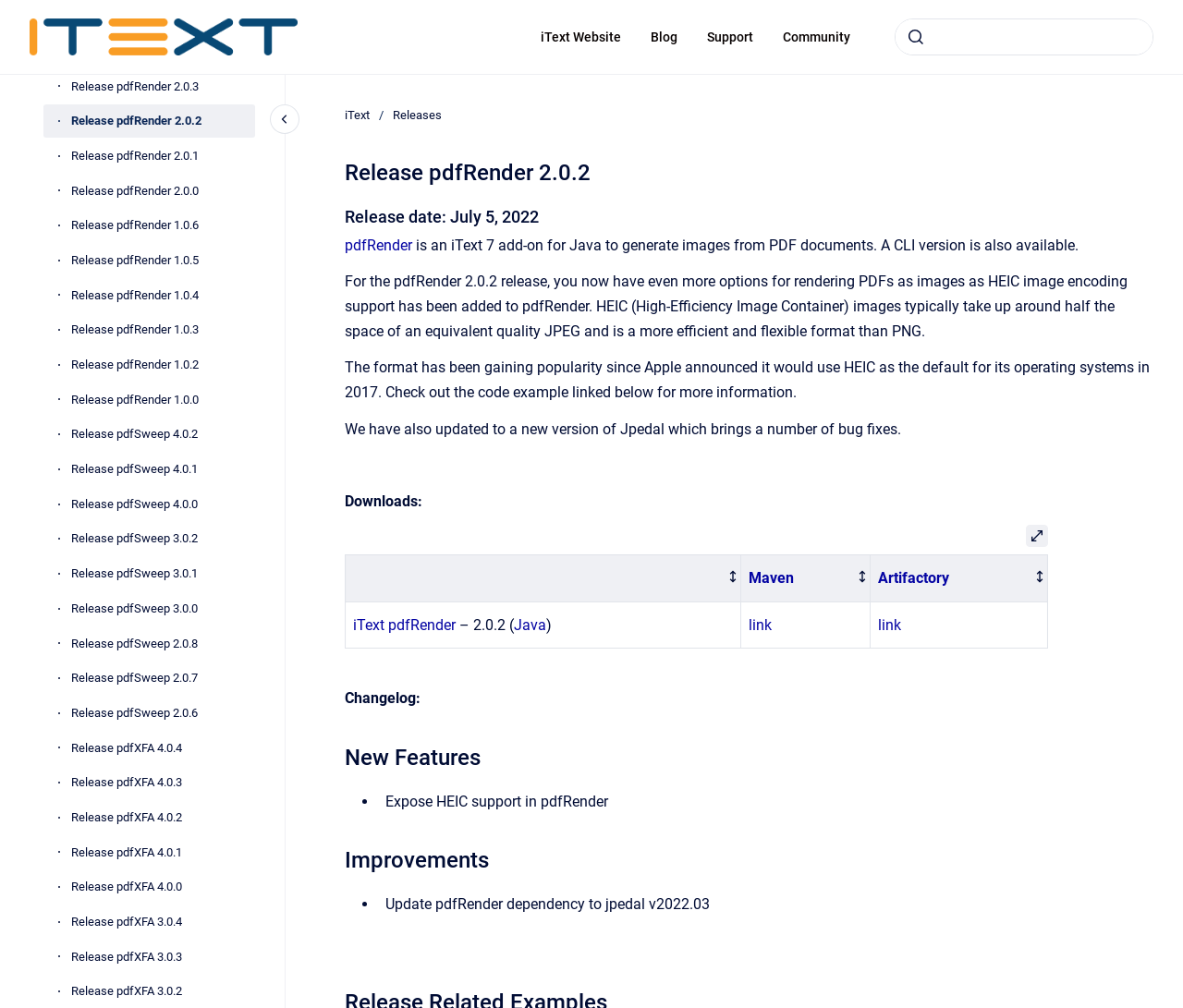Identify the bounding box coordinates necessary to click and complete the given instruction: "Close navigation".

[0.228, 0.104, 0.253, 0.133]